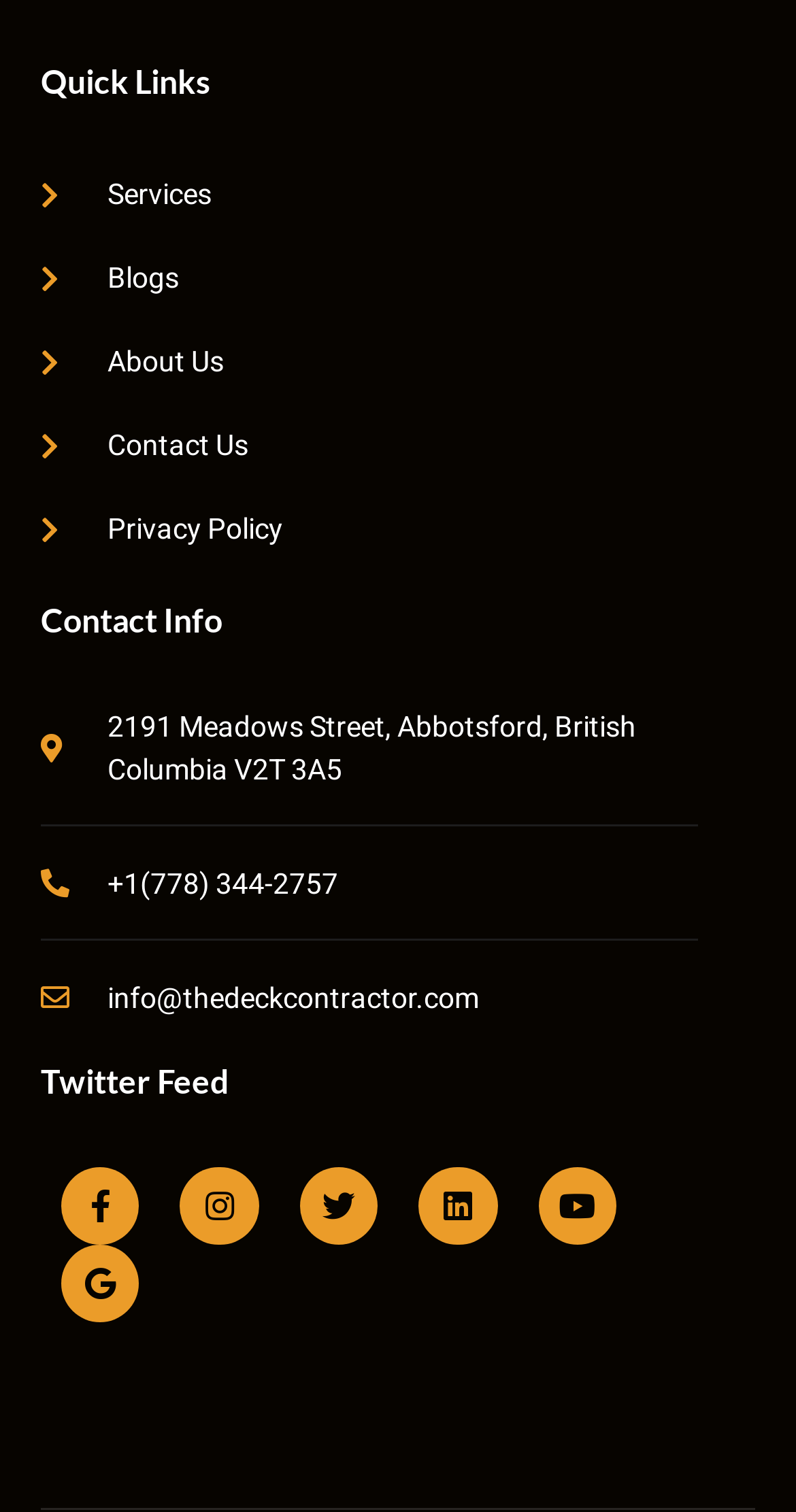Respond with a single word or phrase to the following question:
What is the phone number of the company?

+1(778) 344-2757